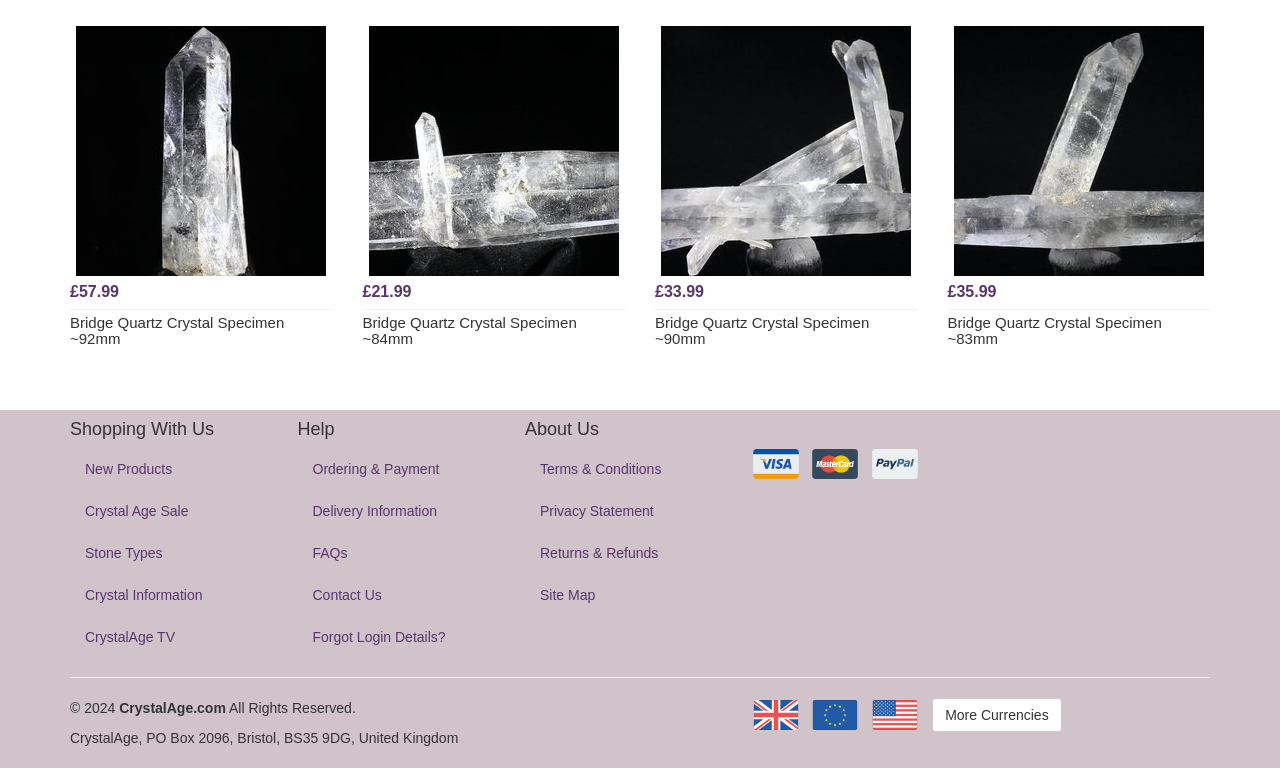What is the currency currently being used for prices?
Based on the image, answer the question in a detailed manner.

I found the current currency being used for prices by looking at the link 'Show Prices in Pound Sterling', which suggests that the prices are currently displayed in Pound Sterling.